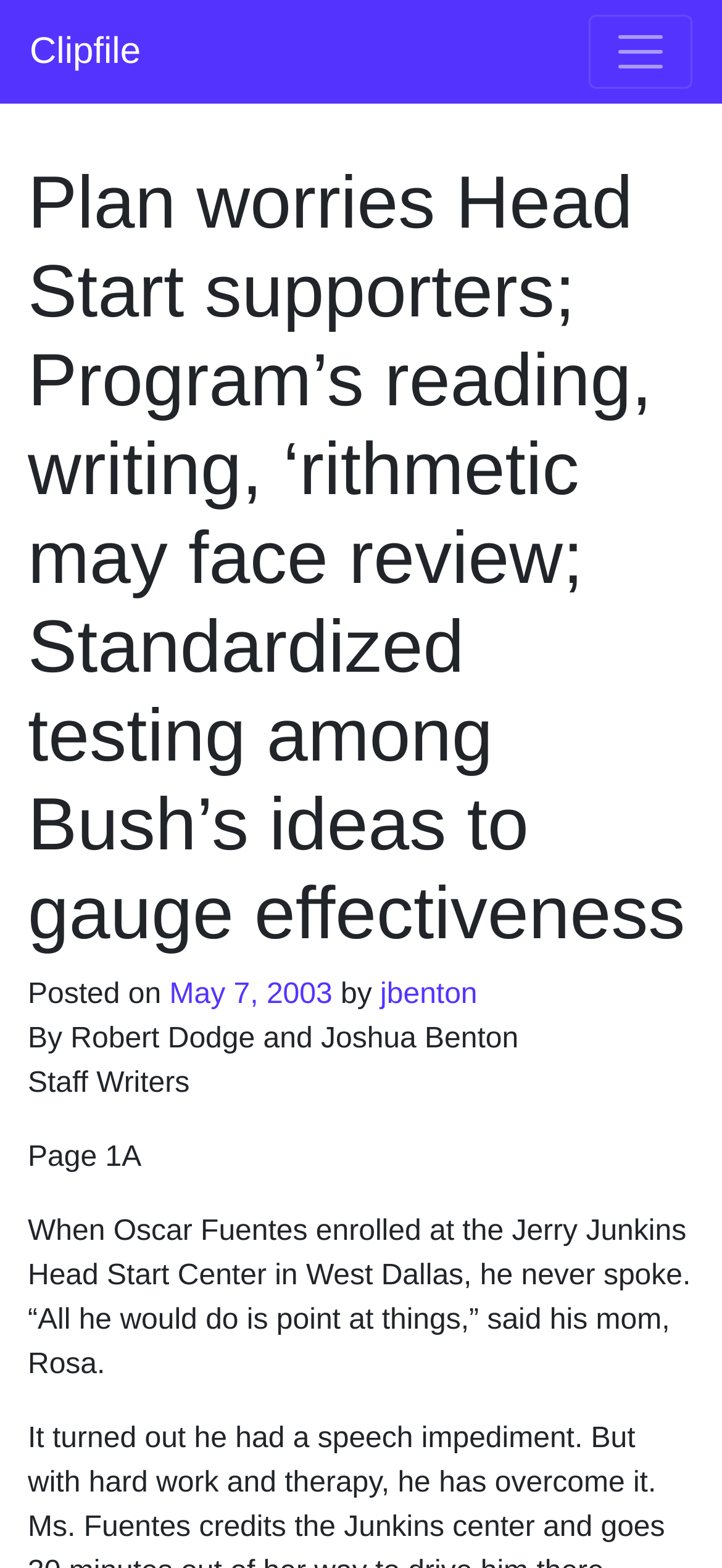Who wrote the article?
Using the visual information, answer the question in a single word or phrase.

Robert Dodge and Joshua Benton